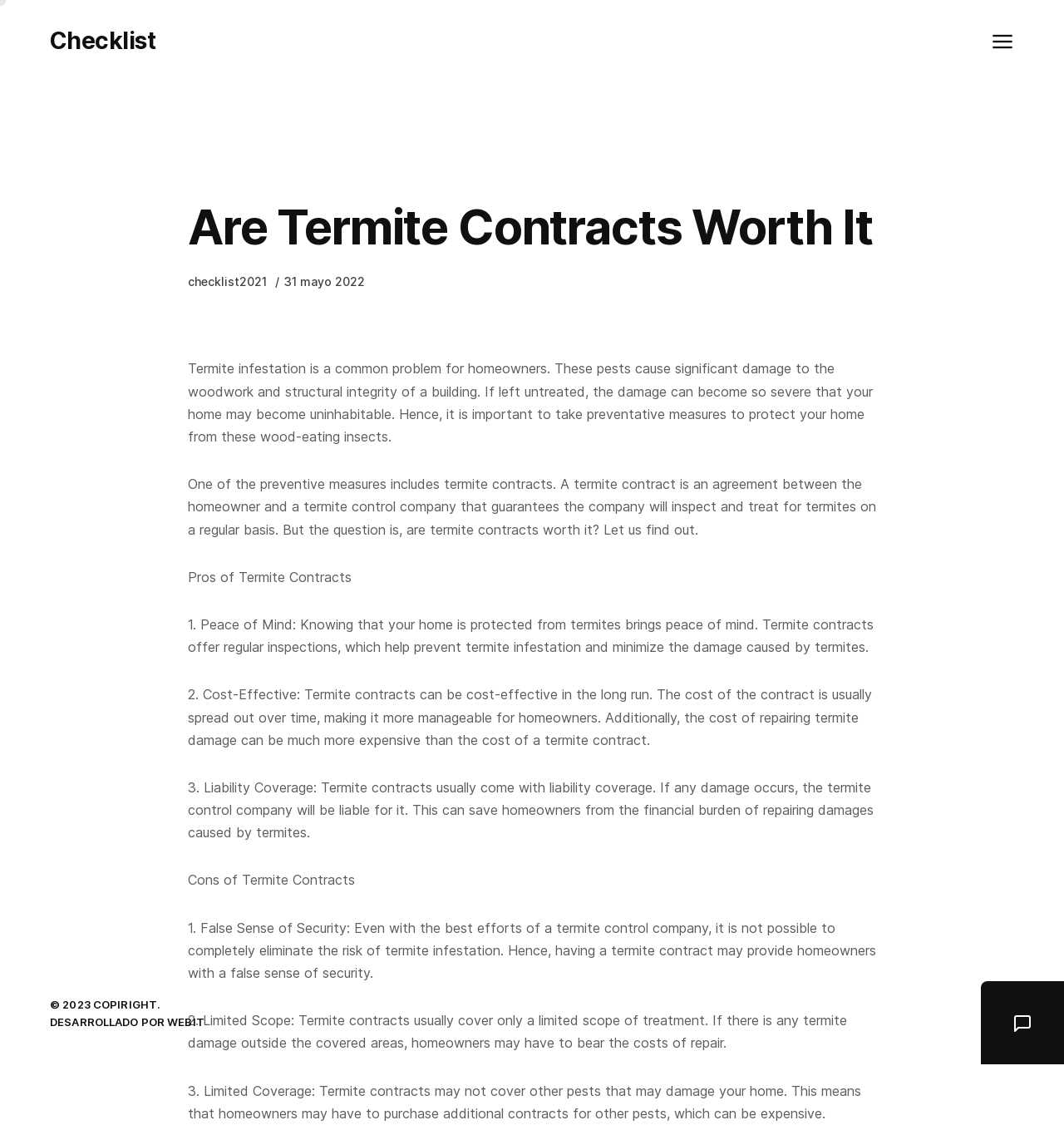Use the details in the image to answer the question thoroughly: 
What is the date mentioned in the webpage?

I found a time element on the webpage that mentions the date '31 mayo 2022', which appears to be the date when the checklist was created or updated.